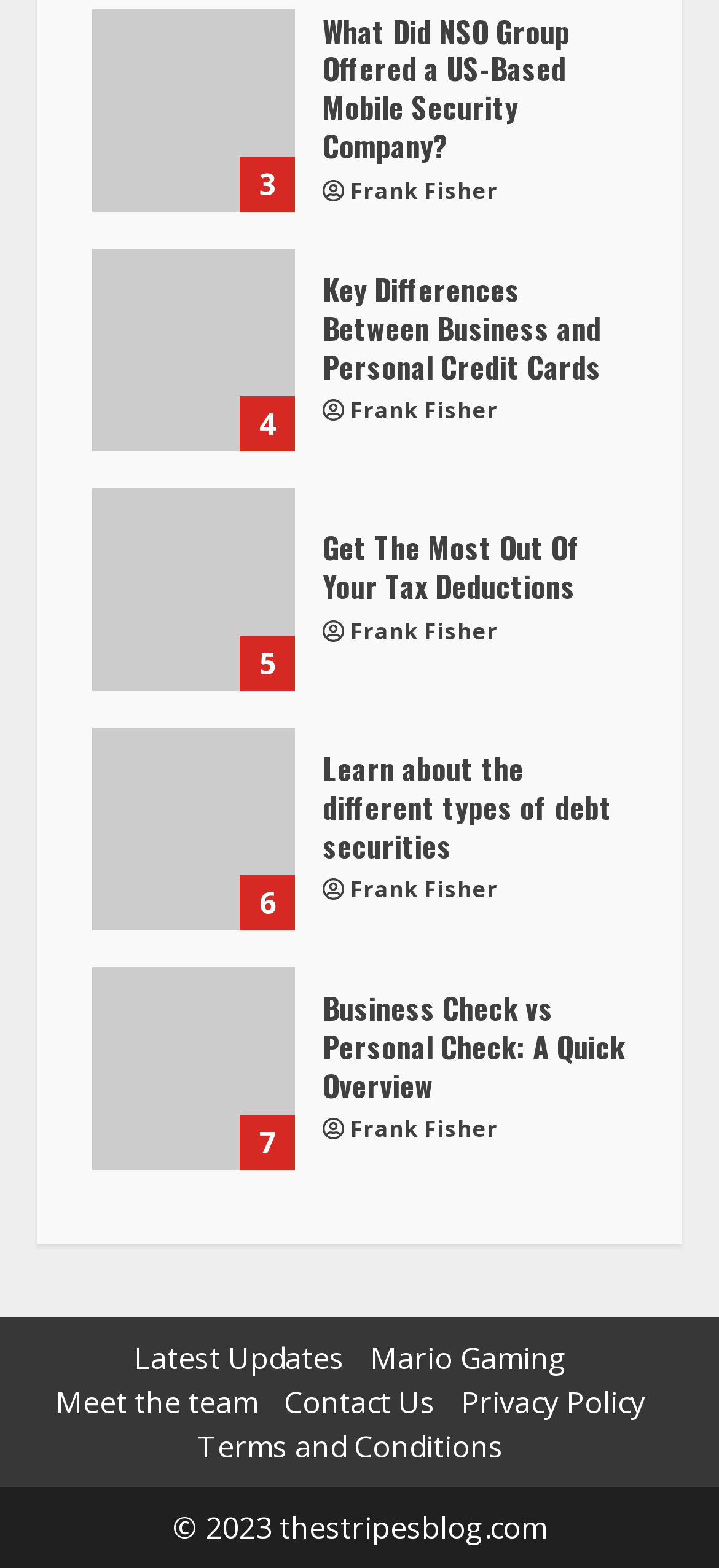Please locate the bounding box coordinates of the element that should be clicked to achieve the given instruction: "Get information on tax deductions".

[0.449, 0.338, 0.872, 0.387]